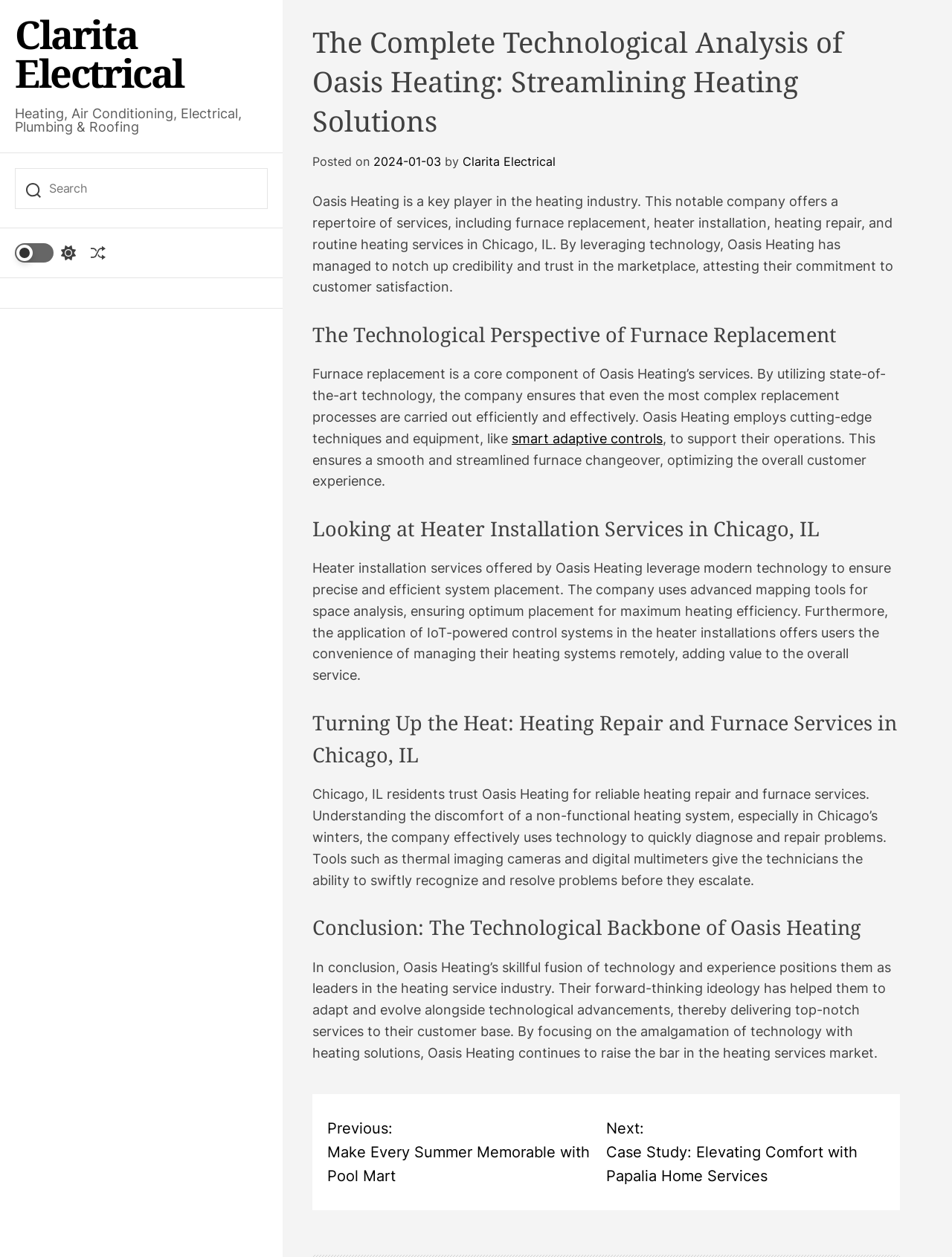Locate and provide the bounding box coordinates for the HTML element that matches this description: "Switch color mode".

[0.016, 0.193, 0.08, 0.209]